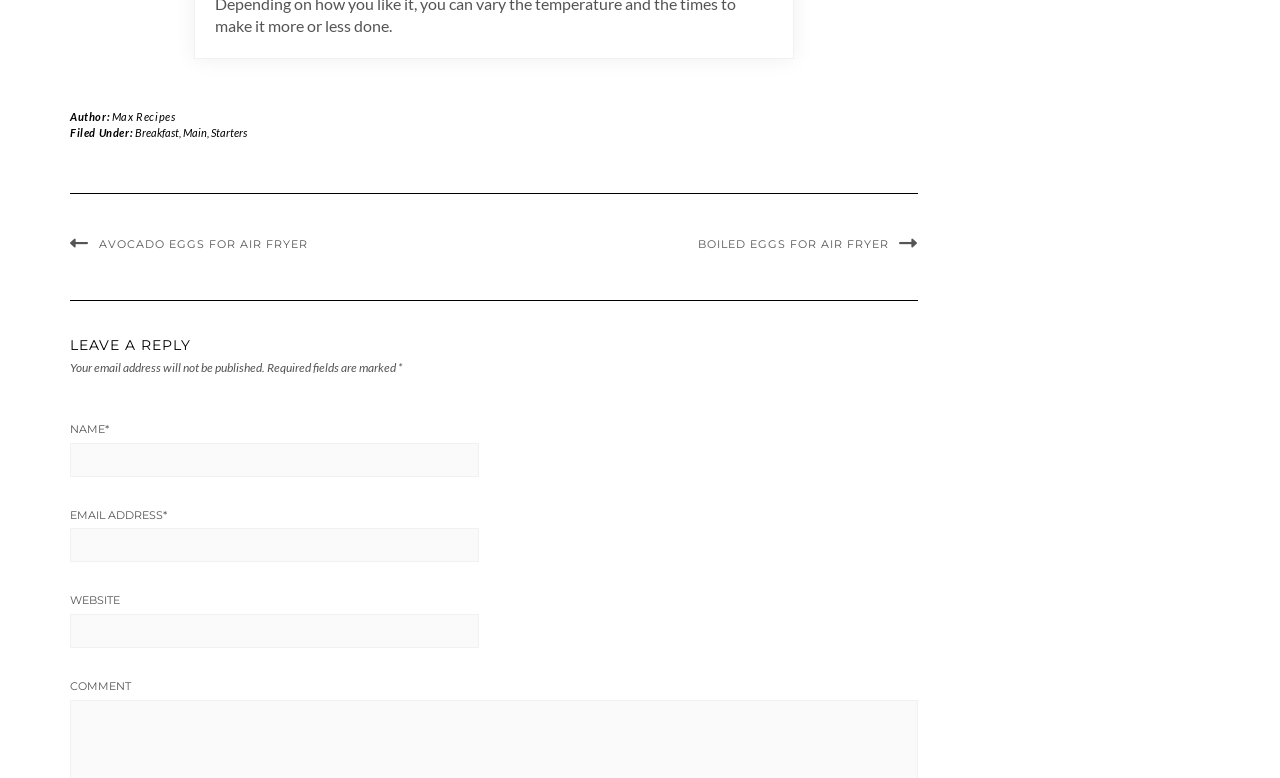Highlight the bounding box coordinates of the region I should click on to meet the following instruction: "Click on the 'AVOCADO EGGS FOR AIR FRYER' link".

[0.055, 0.304, 0.241, 0.322]